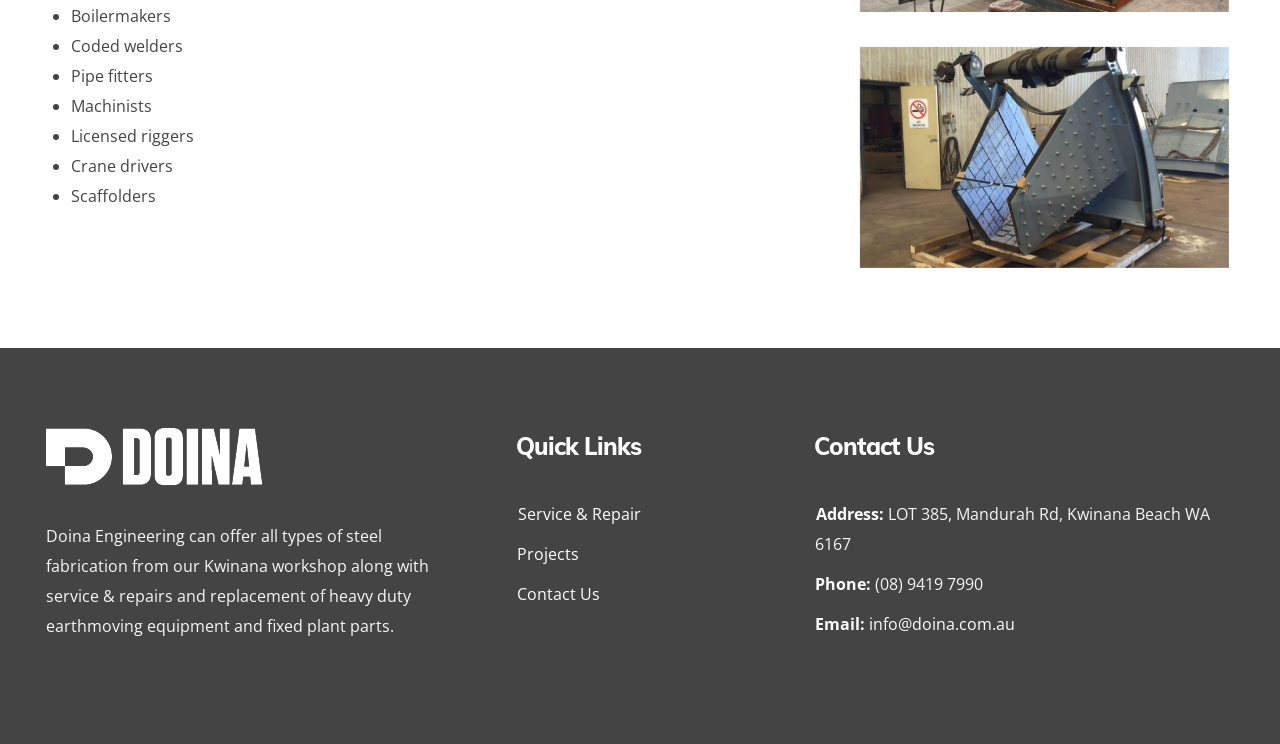Give the bounding box coordinates for the element described by: "info@doina.com.au".

[0.679, 0.824, 0.793, 0.854]